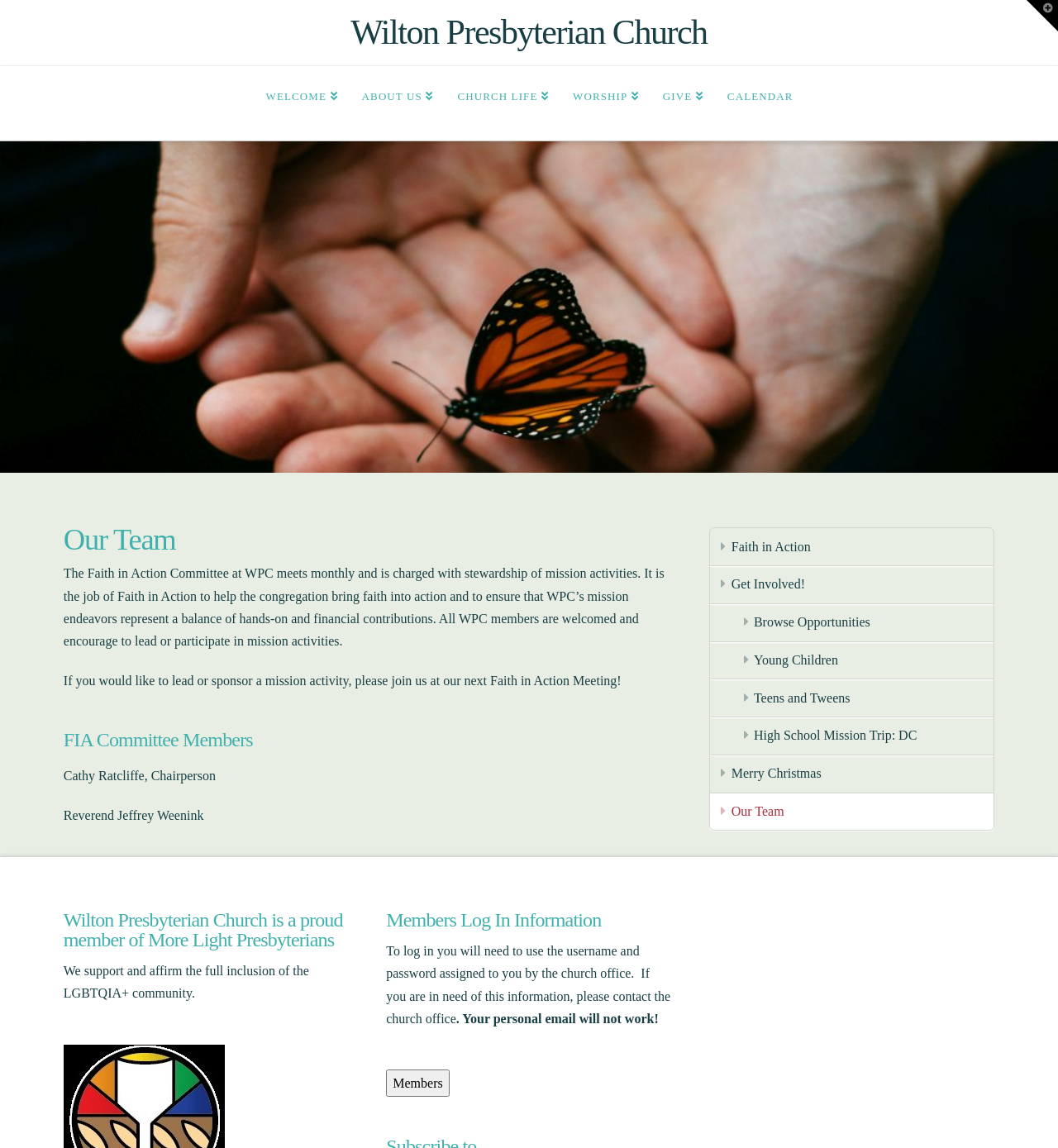Highlight the bounding box coordinates of the element you need to click to perform the following instruction: "Get involved in Faith in Action."

[0.671, 0.493, 0.939, 0.526]